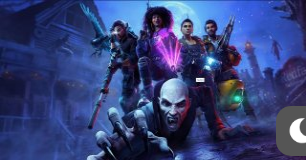What type of gameplay does the image suggest?
Using the visual information from the image, give a one-word or short-phrase answer.

Cooperative